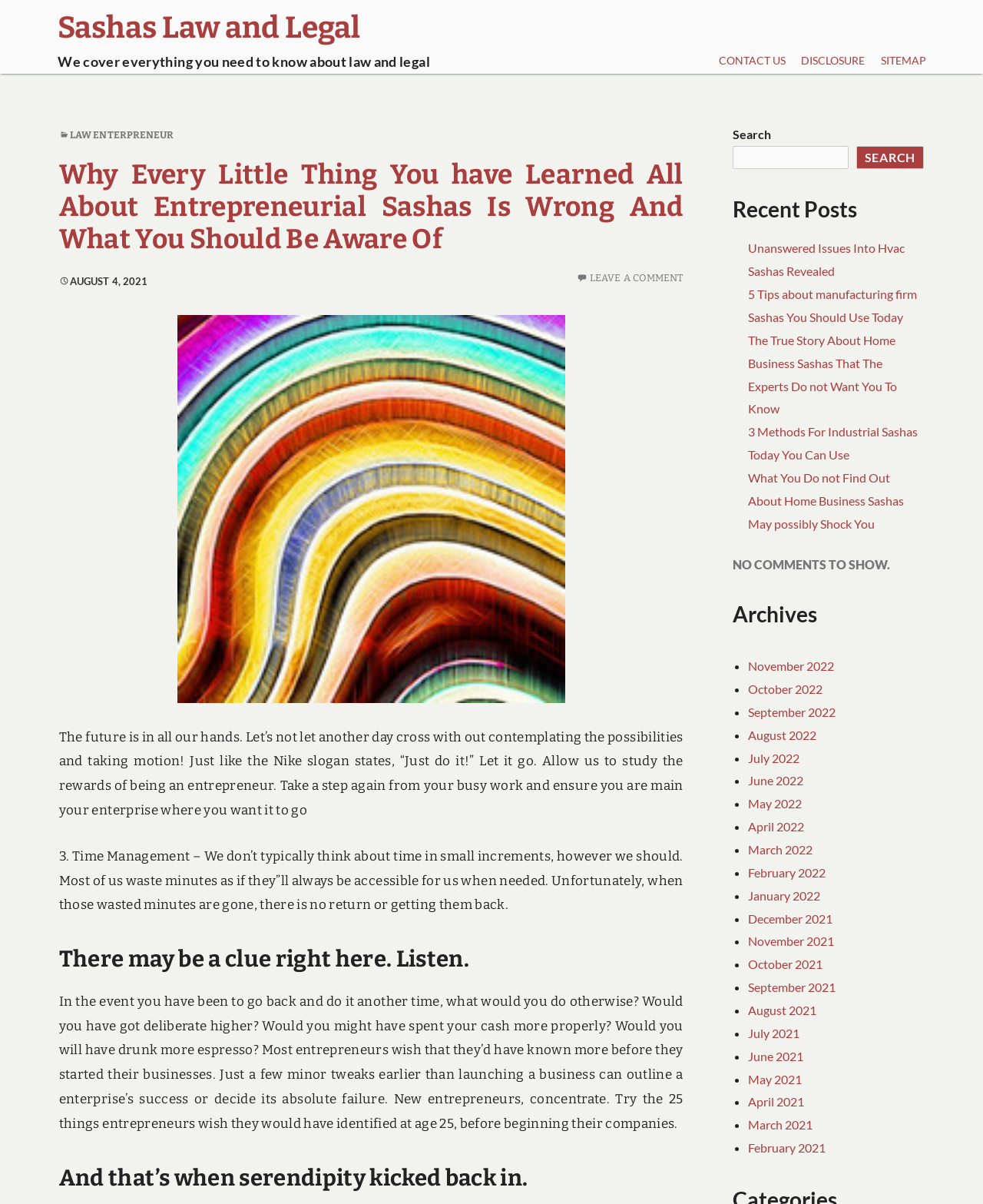Please reply with a single word or brief phrase to the question: 
How many links are there in the primary menu?

3